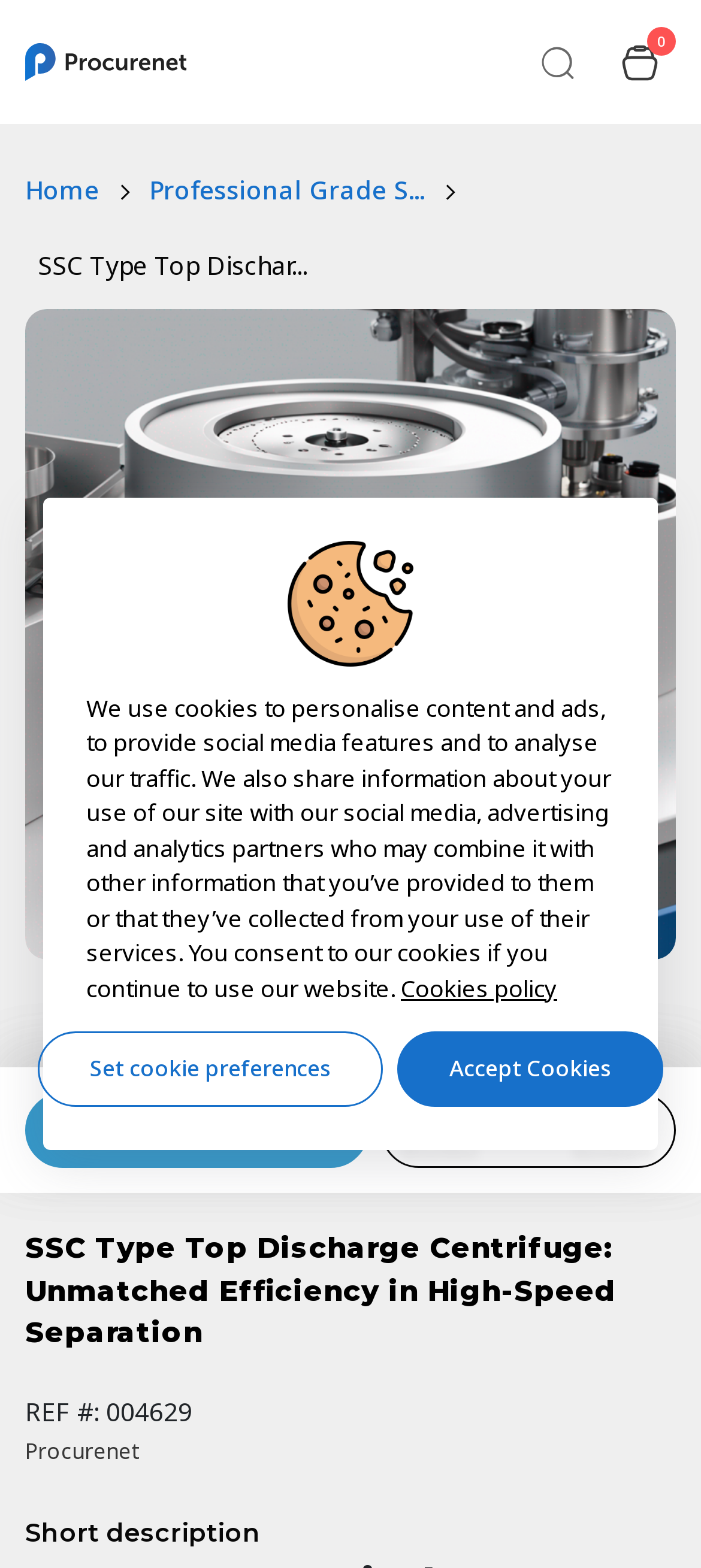Provide an in-depth caption for the elements present on the webpage.

The webpage is about the SSC Type Top Discharge Centrifuge, a high-speed, compact, and safety-centric centrifuge for laboratory use. At the top left corner, there is a logo of Procurenet Limited, accompanied by a link to the company's website. Next to the logo, there is a search button and a cart button with a count of 0 items. 

Below the top navigation bar, there is a menu with links to "Home" and "Professional Grade Solutions". The main content area is divided into two sections. The left section has a heading that reads "SSC Type Top Discharge Centrifuge: Unmatched Efficiency in High-Speed Separation" and a short description of the product. 

On the right side, there is a carousel with two slides, each displaying an image of the centrifuge. The carousel has a pause button at the top left corner. Below the carousel, there is a section with a heading "Short description" and a reference number "004629". 

At the bottom of the page, there are several buttons, including "Request for quote", "Add to quote", and links to "Home", "Menu", "Wishlist", and "Account". There is also a notification about the use of cookies on the website, with links to the cookies policy and buttons to set cookie preferences or accept cookies.